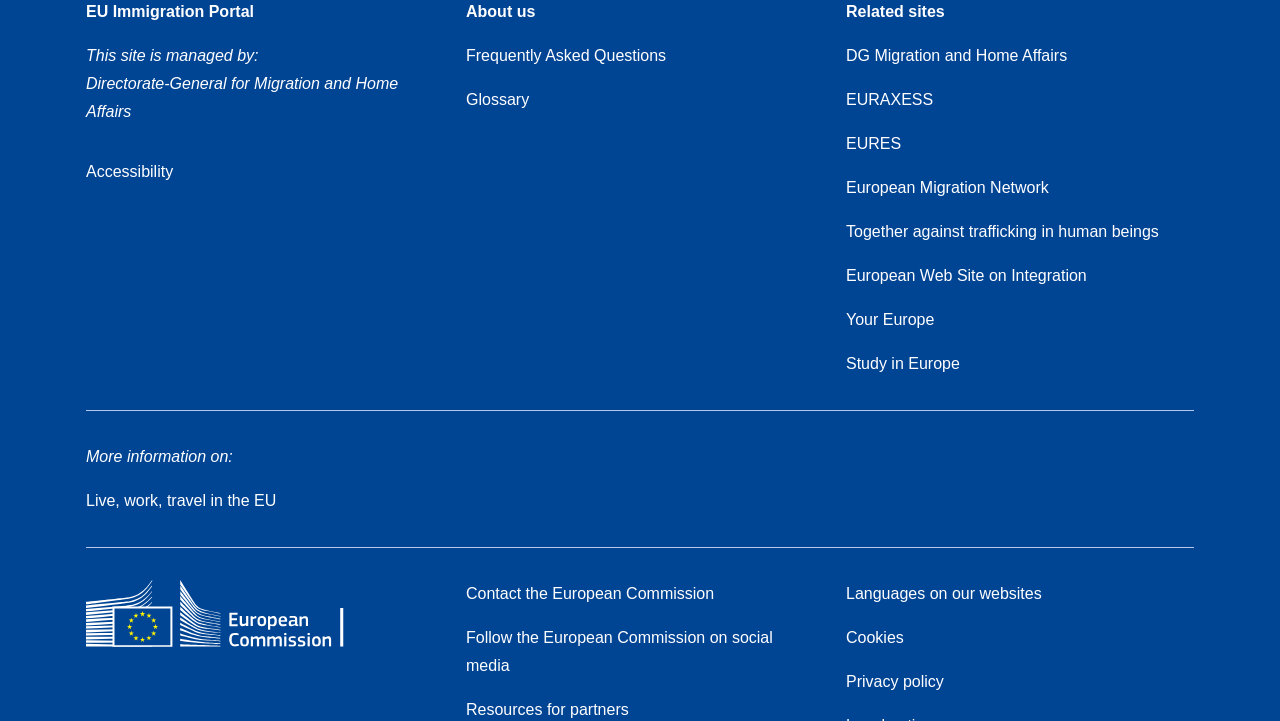Identify the bounding box coordinates for the UI element described as: "European Web Site on Integration".

[0.661, 0.371, 0.849, 0.394]